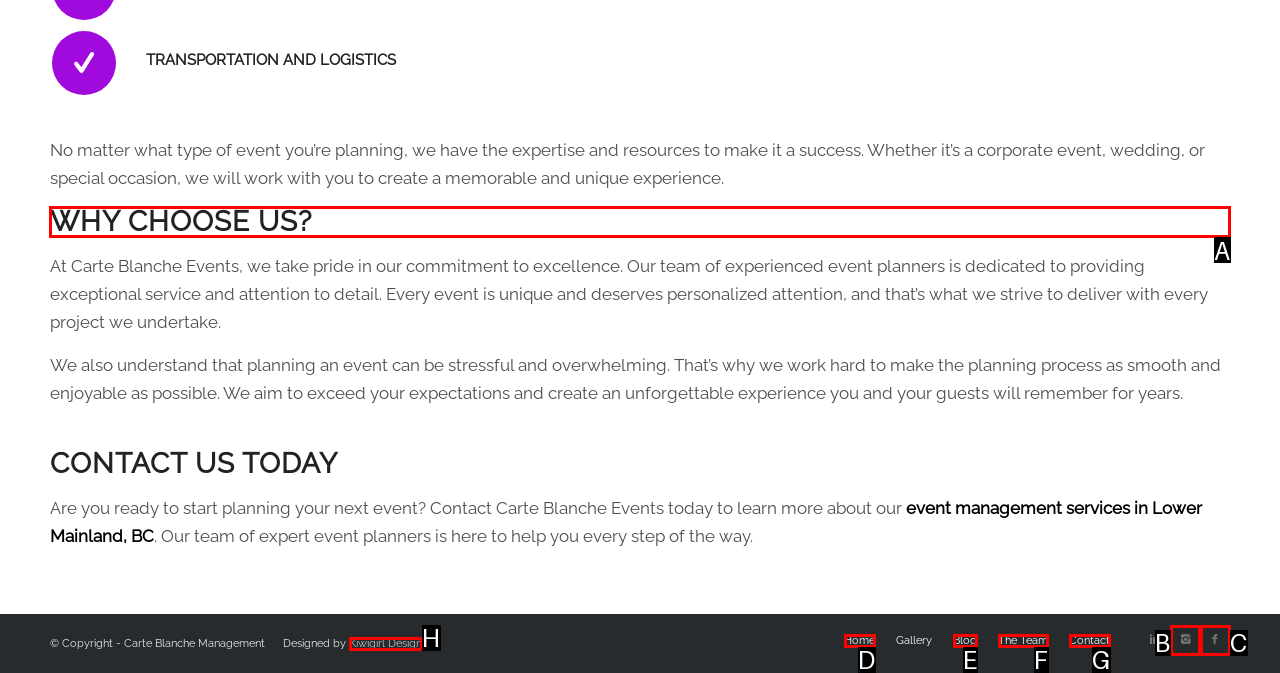Identify the letter of the option that should be selected to accomplish the following task: Read about 'WHY CHOOSE US?'. Provide the letter directly.

A